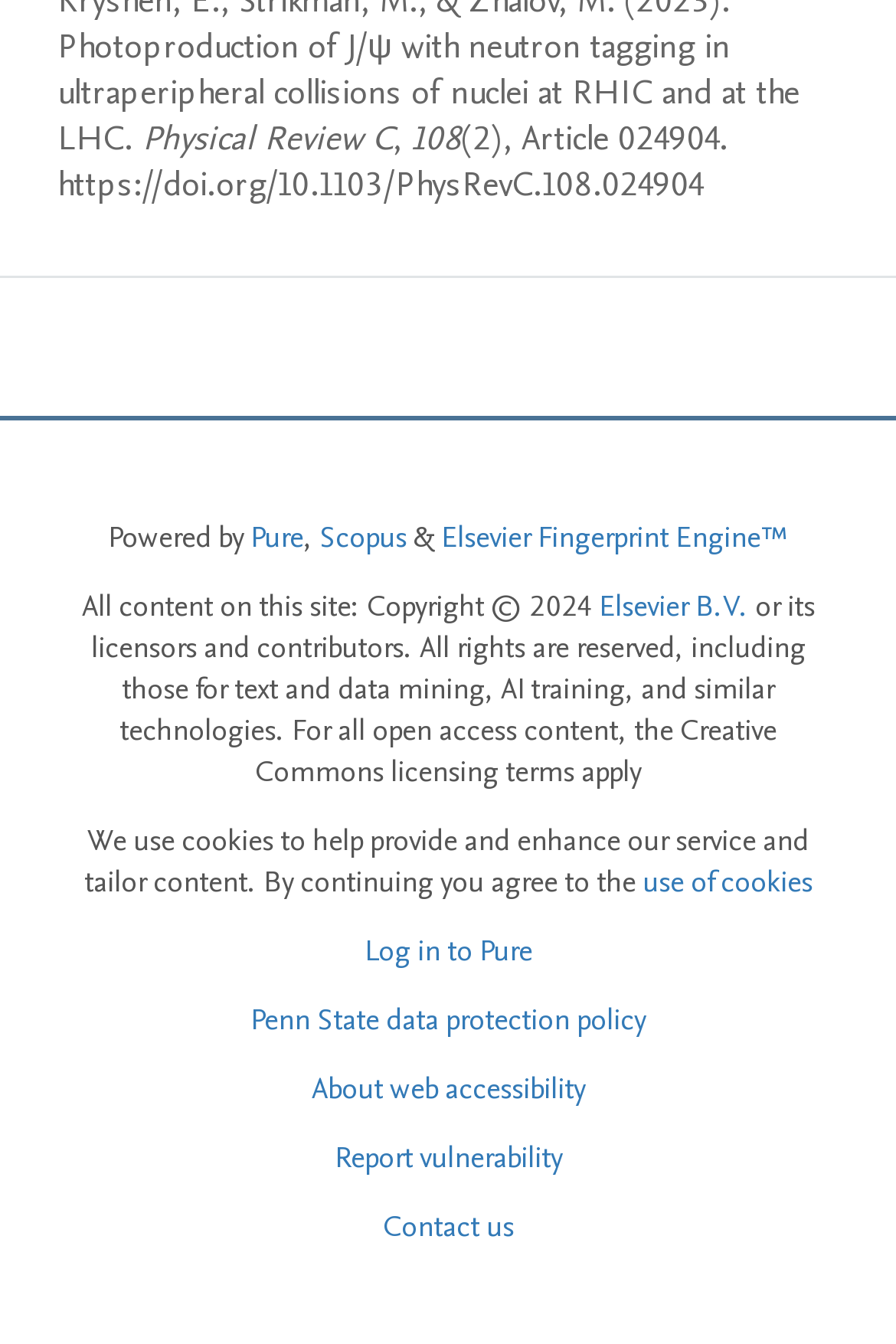Please identify the bounding box coordinates of the element I need to click to follow this instruction: "Visit Elsevier B.V.".

[0.668, 0.436, 0.835, 0.466]